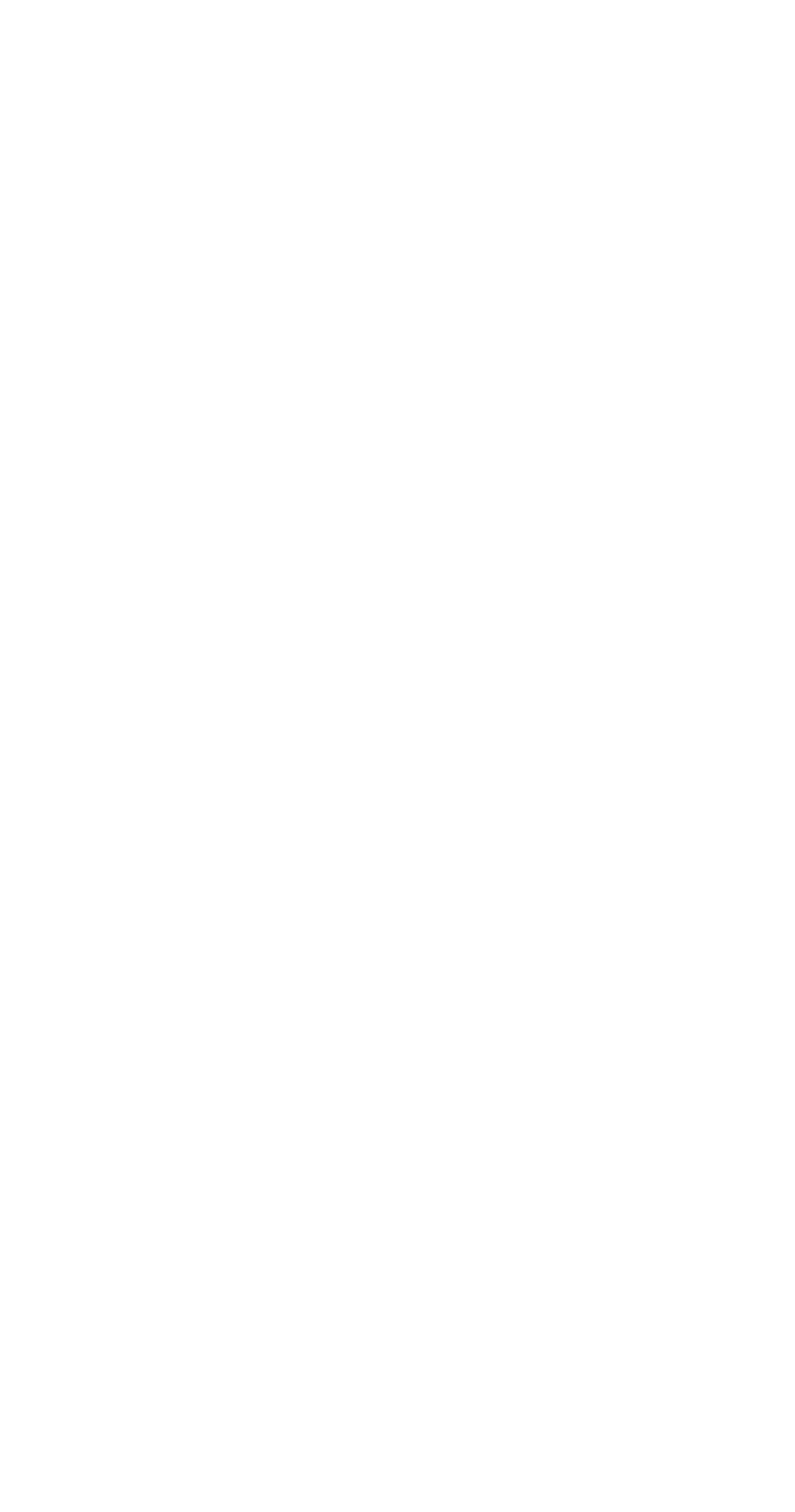Determine the bounding box coordinates for the clickable element required to fulfill the instruction: "Check Privacy Policy". Provide the coordinates as four float numbers between 0 and 1, i.e., [left, top, right, bottom].

[0.064, 0.786, 0.315, 0.811]